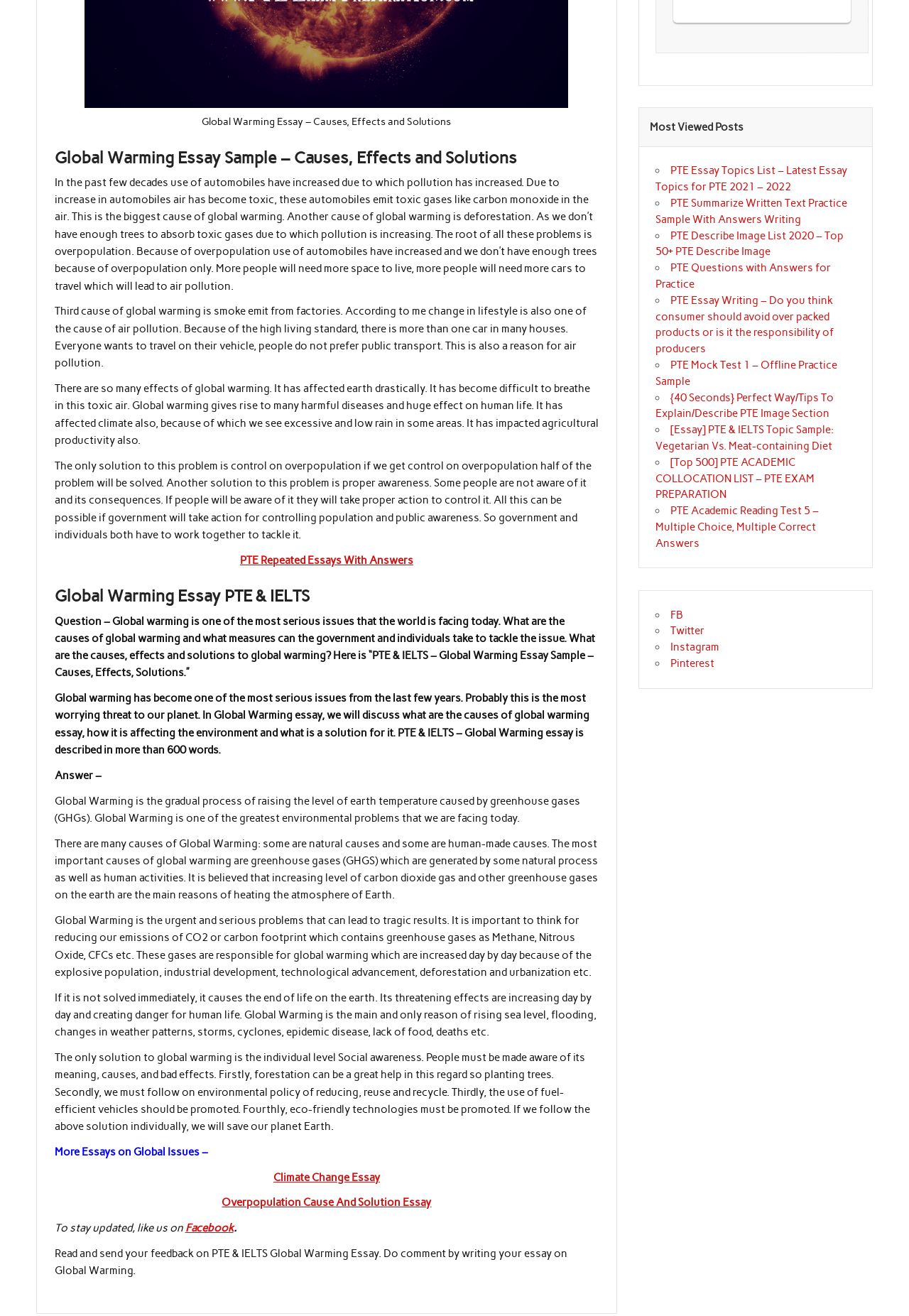Determine the bounding box coordinates for the clickable element to execute this instruction: "Read the 'Global Warming Essay Sample – Causes, Effects and Solutions'". Provide the coordinates as four float numbers between 0 and 1, i.e., [left, top, right, bottom].

[0.06, 0.114, 0.659, 0.126]